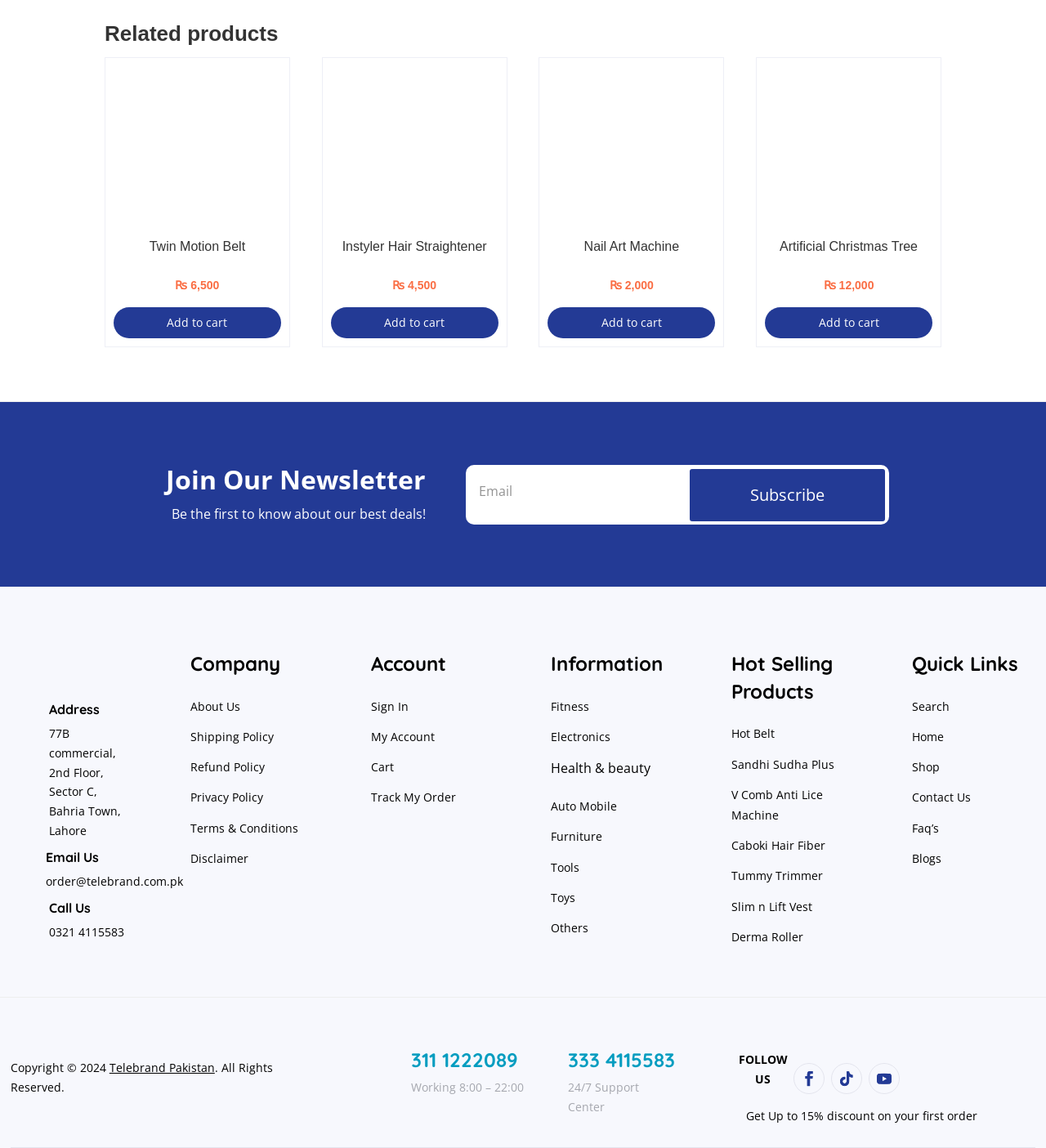Give the bounding box coordinates for the element described as: "Nail Art Machine ₨ 2,000".

[0.524, 0.058, 0.684, 0.288]